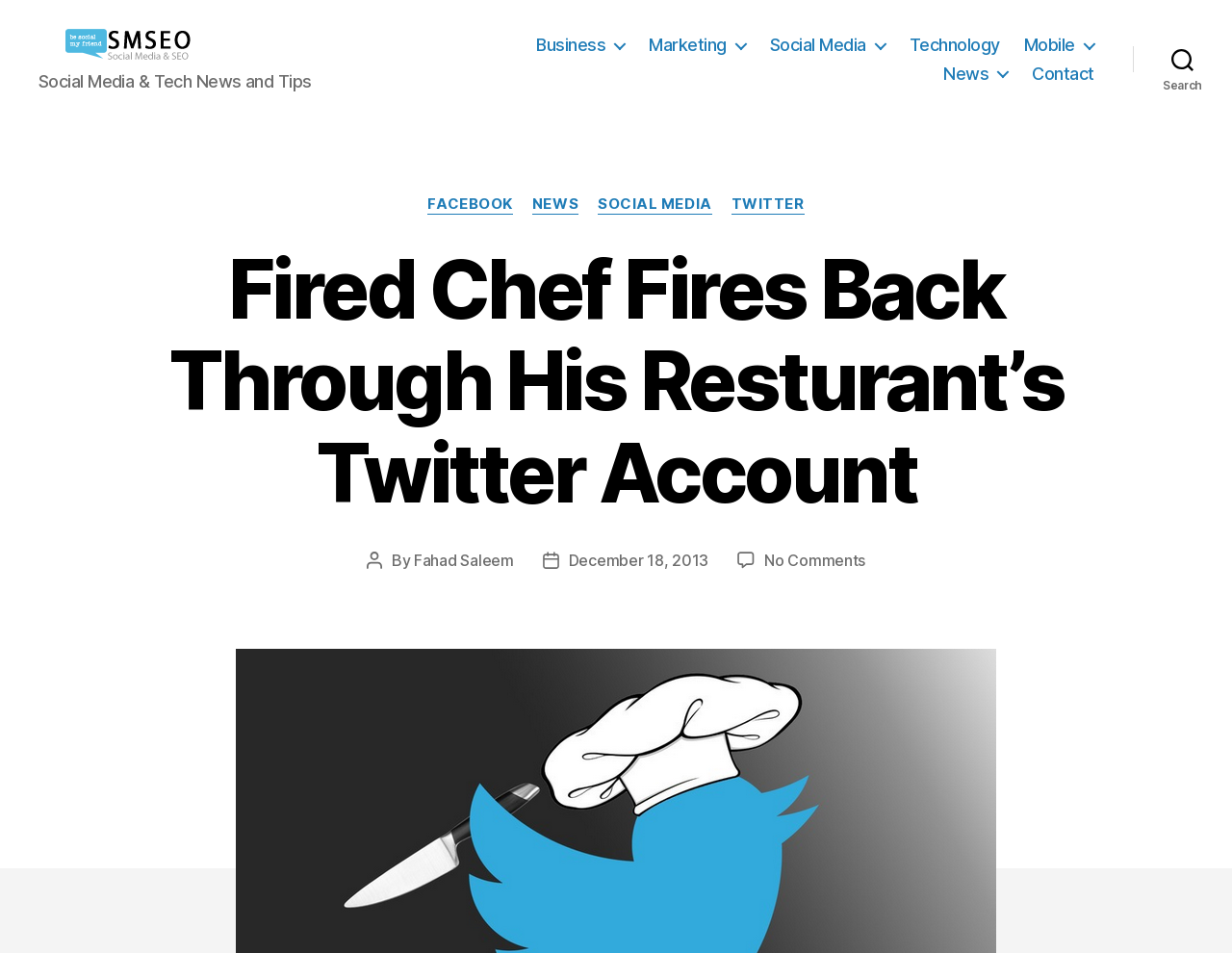Can you find the bounding box coordinates for the element that needs to be clicked to execute this instruction: "View My course"? The coordinates should be given as four float numbers between 0 and 1, i.e., [left, top, right, bottom].

None